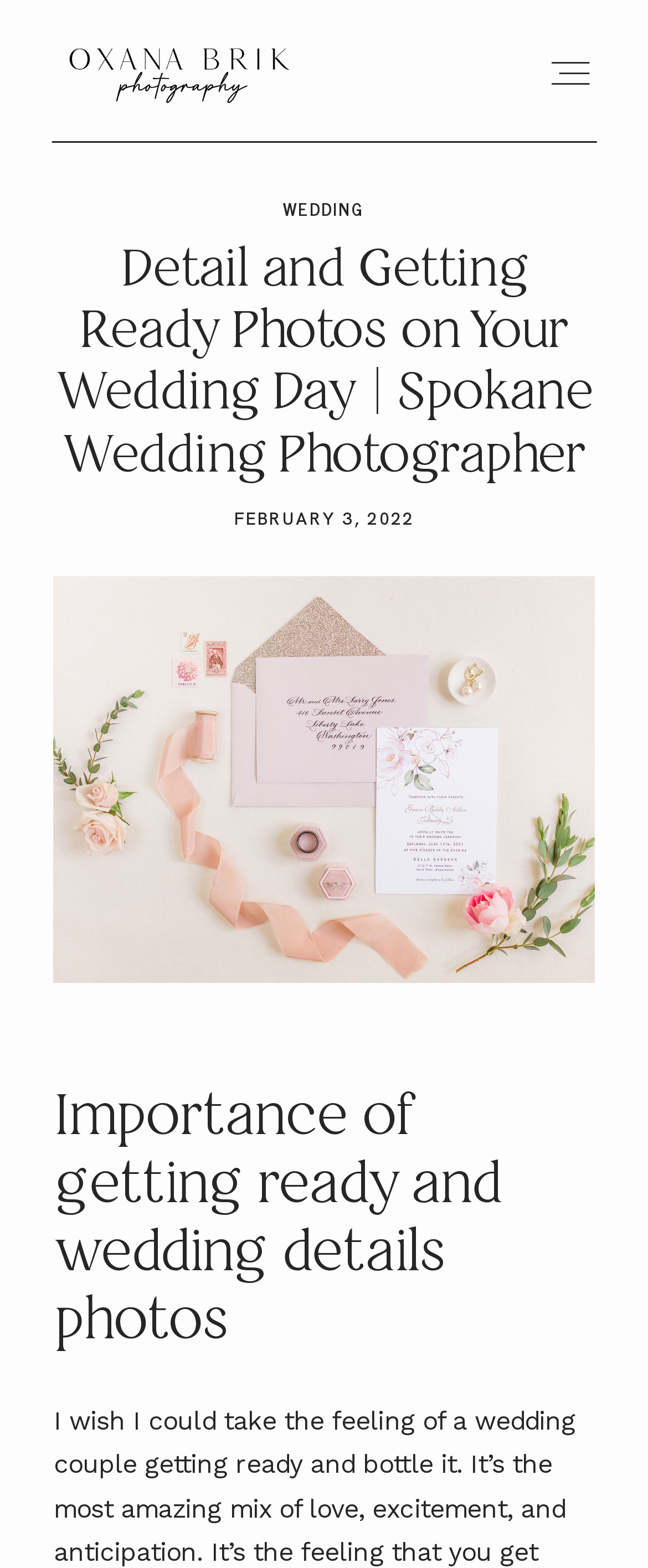Using the webpage screenshot, locate the HTML element that fits the following description and provide its bounding box: "Pricing & info".

[0.083, 0.371, 0.917, 0.435]